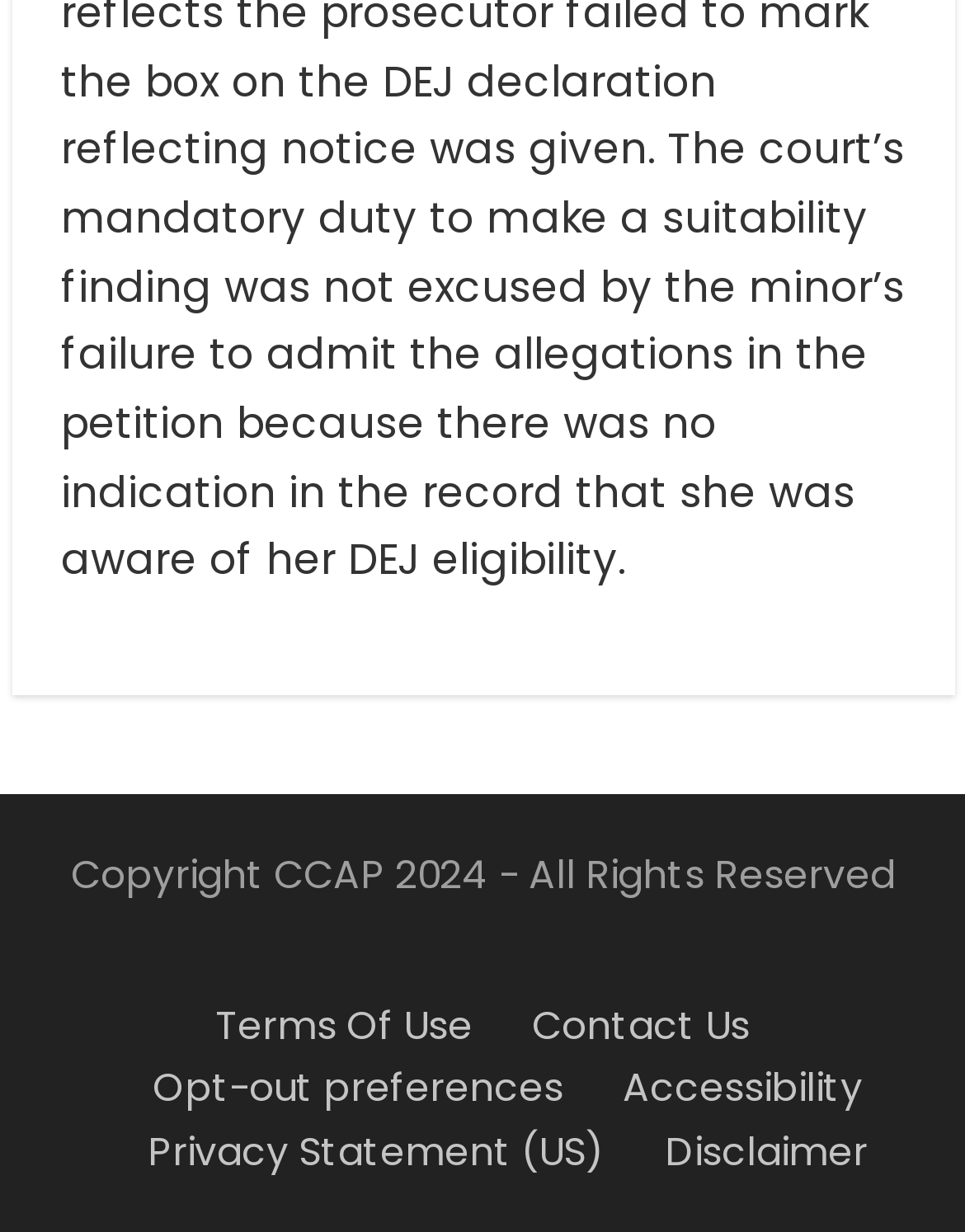Given the following UI element description: "Terms Of Use", find the bounding box coordinates in the webpage screenshot.

[0.223, 0.811, 0.49, 0.853]